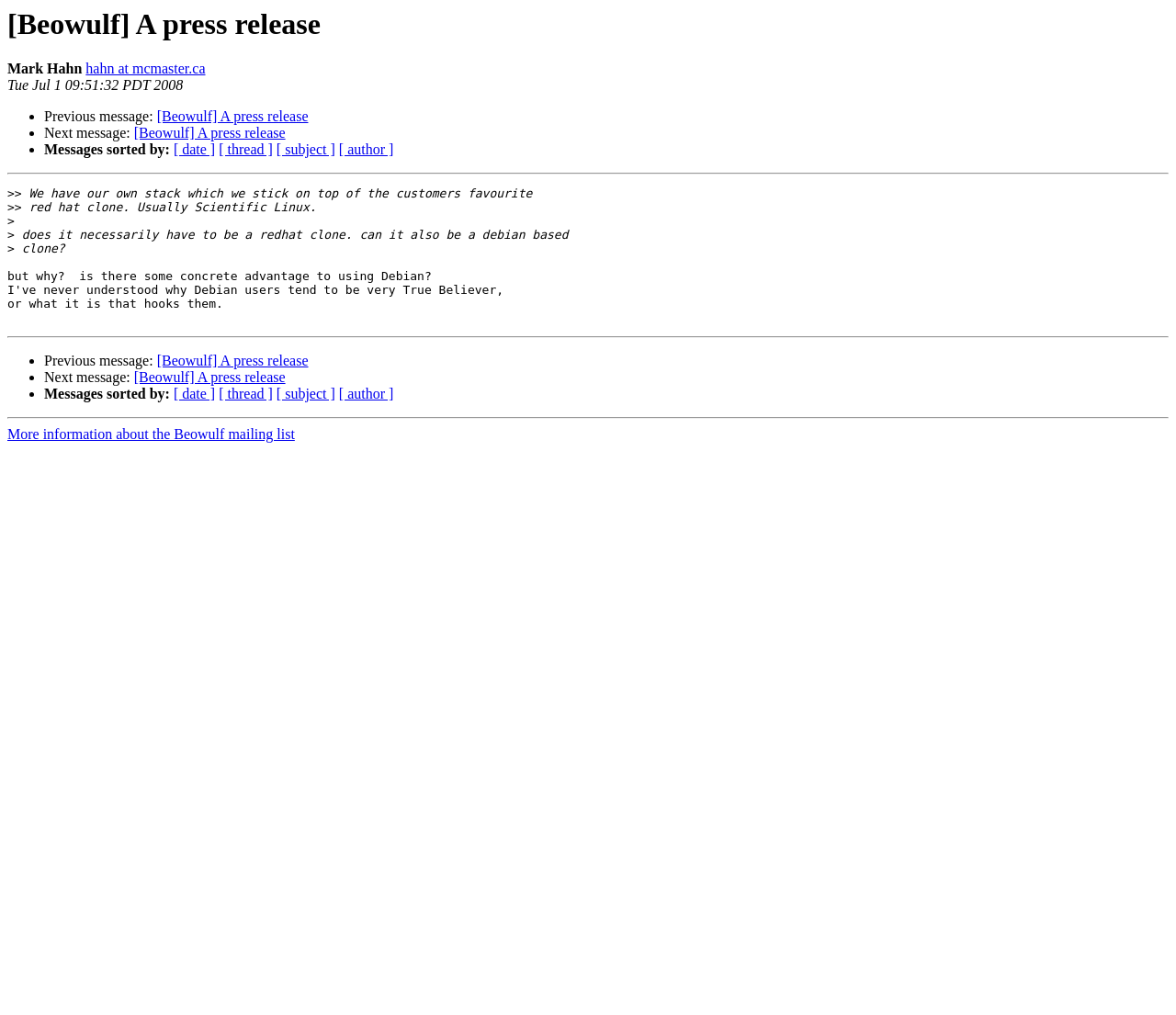Please identify the webpage's heading and generate its text content.

[Beowulf] A press release